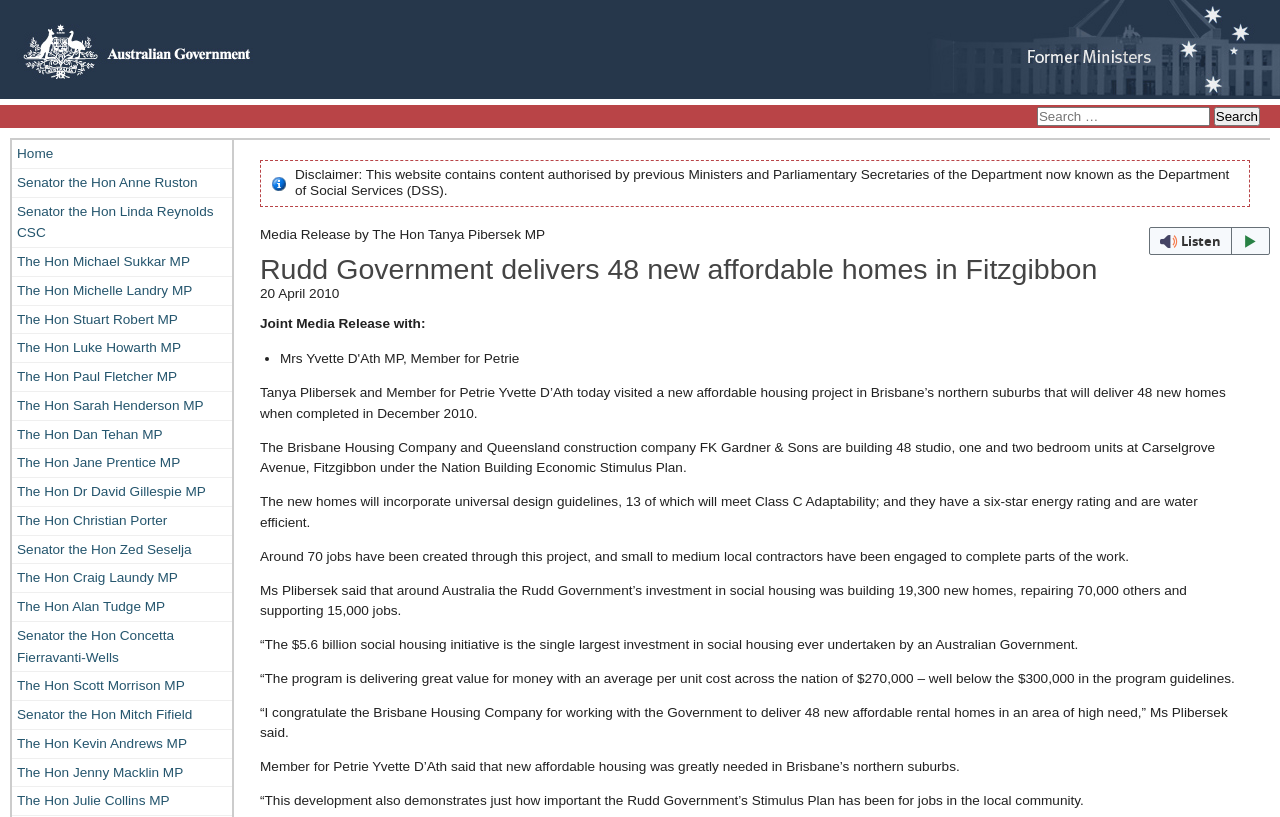What is the name of the government mentioned?
Offer a detailed and full explanation in response to the question.

I inferred this answer by looking at the top-left corner of the webpage, where I found a link with the text 'Australian Government'. This suggests that the webpage is related to the Australian Government.